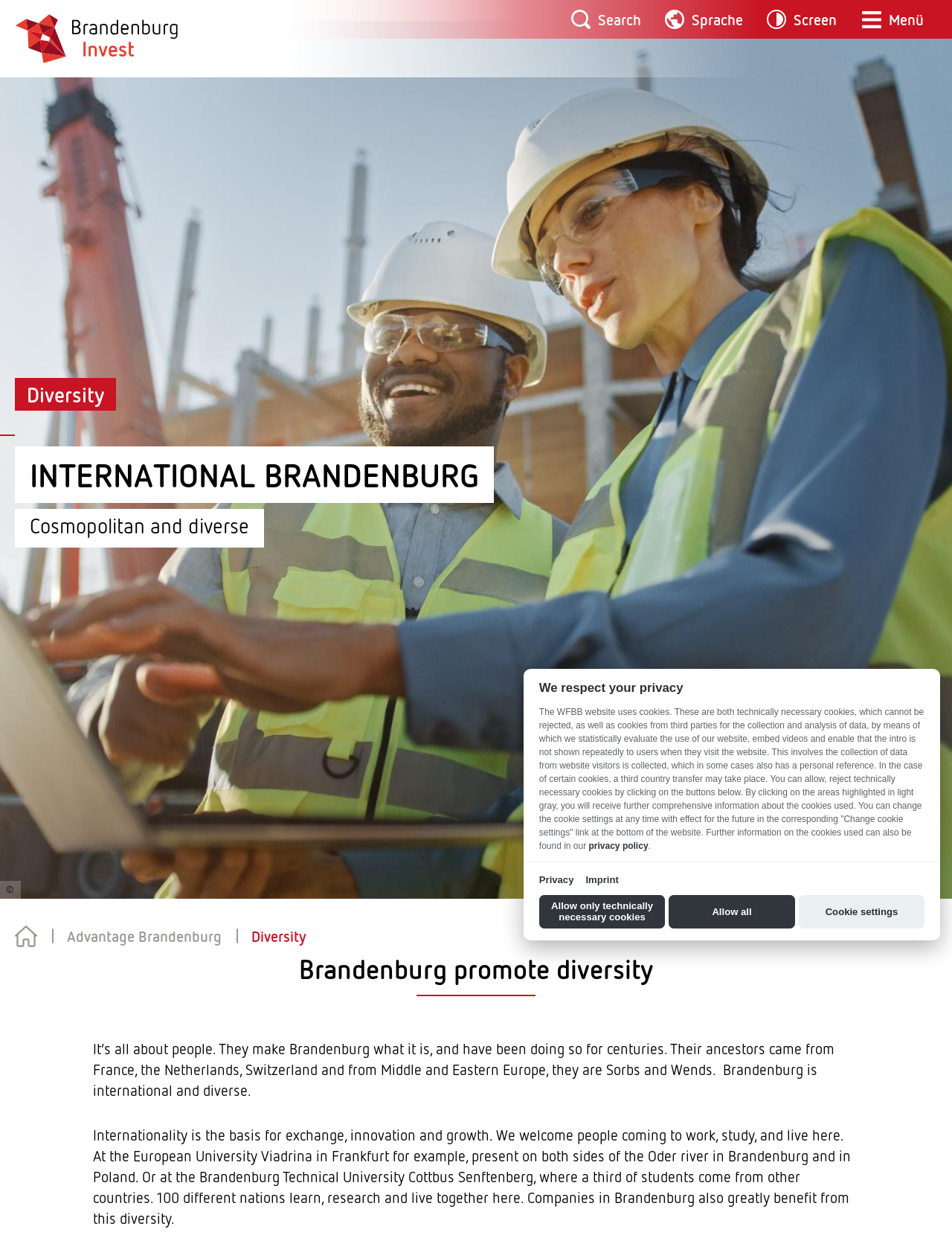Ascertain the bounding box coordinates for the UI element detailed here: "Sustainable industry". The coordinates should be provided as [left, top, right, bottom] with each value being a float between 0 and 1.

[0.506, 0.0, 0.705, 0.03]